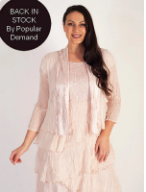Explain the image with as much detail as possible.

This image features a model wearing the "Champagne Rosé Crush Pleat Satin & Chiffon Shrug," an elegant addition to any special occasion outfit. The shrug is designed with a soft, delicate sheen in a lovely champagne hue, enhancing the flowing, tiered silhouette of an accompanying dress. The model's hairstyle complements the attire beautifully, cascading in soft waves. A circular badge in the top left corner of the image announces that this item is "BACK IN STOCK By Popular Demand," highlighting its popularity among shoppers. This versatile piece is perfect for layering over dresses for weddings, garden parties, or evening events, offering both style and comfort.